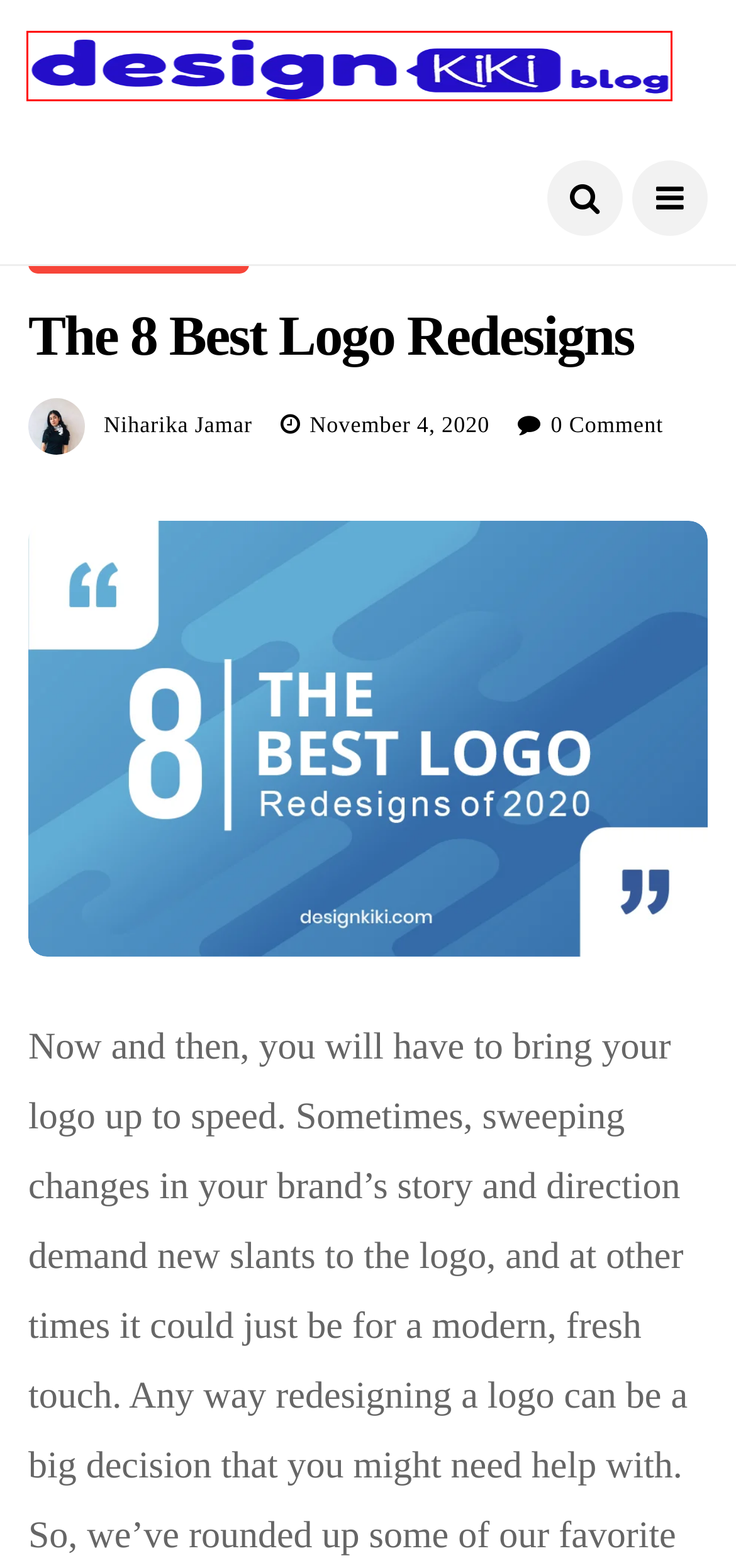You’re provided with a screenshot of a webpage that has a red bounding box around an element. Choose the best matching webpage description for the new page after clicking the element in the red box. The options are:
A. The 3 Pillars of Brand Positioning
B. Branding and Design Articles - Designkiki
C. About Us - DesignKiki.com
D. BadooLogo Archives - Branding and Design Articles
E. 15 Graphic Design Trends For 2024 (And How To Use Them)
F. CadburyLogo Archives - Branding and Design Articles
G. BMWLogo Archives - Branding and Design Articles
H. nalini jamar, Author at Branding and Design Articles

B